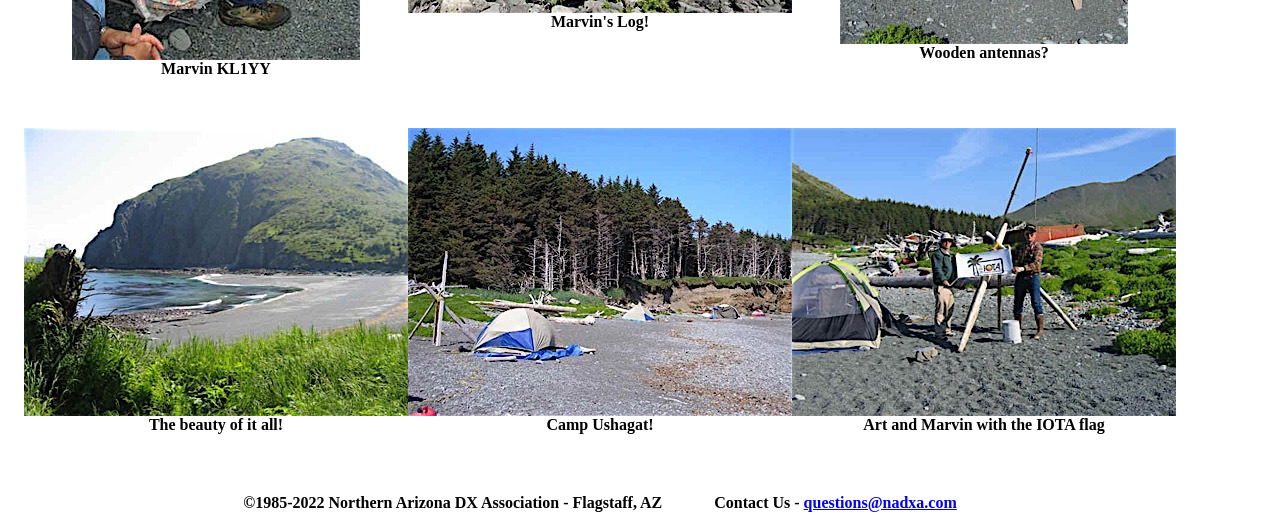Reply to the question with a single word or phrase:
What is the name of the organization?

Northern Arizona DX Association